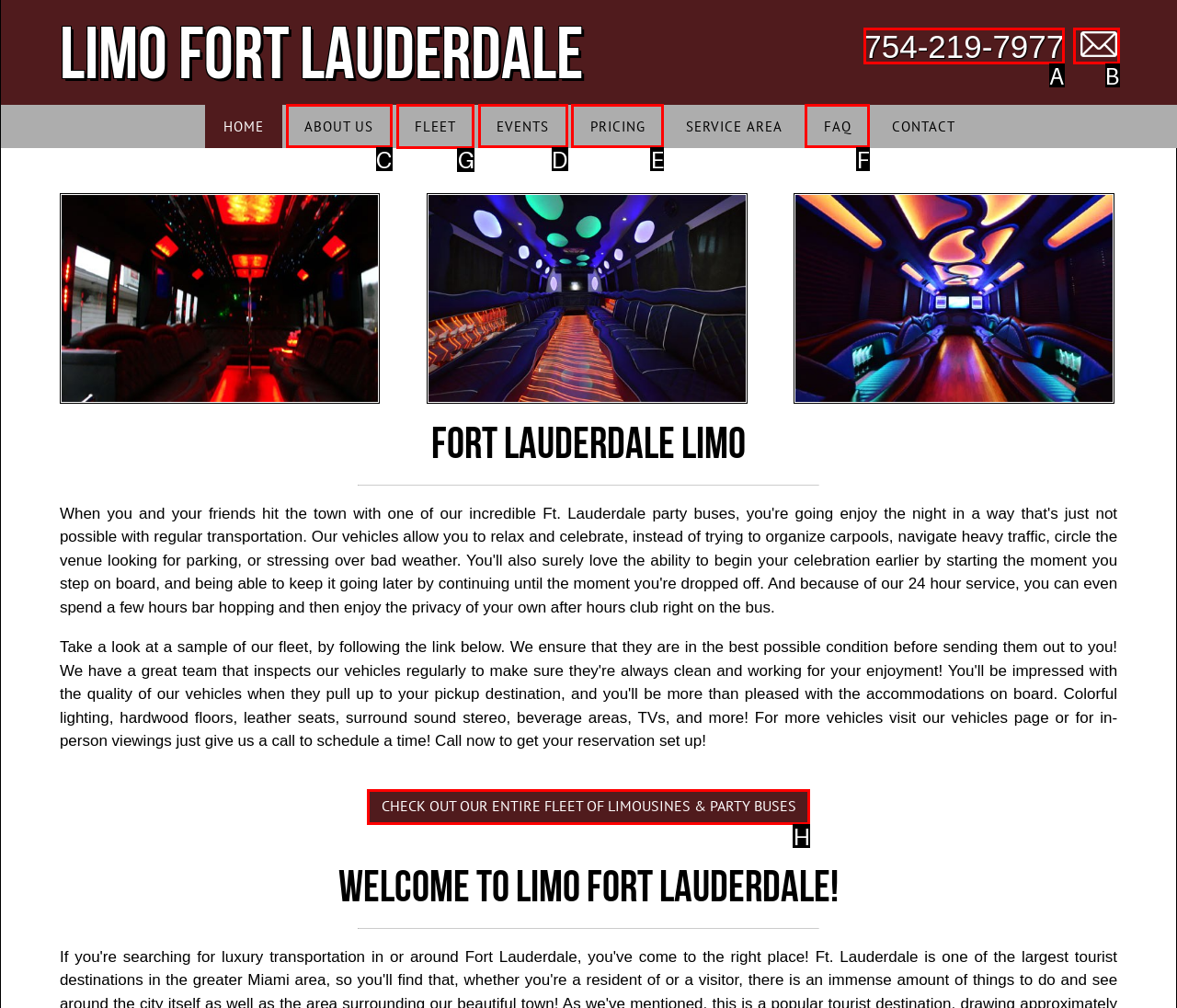Tell me which one HTML element I should click to complete the following task: Check out the 'FLEET' page Answer with the option's letter from the given choices directly.

G